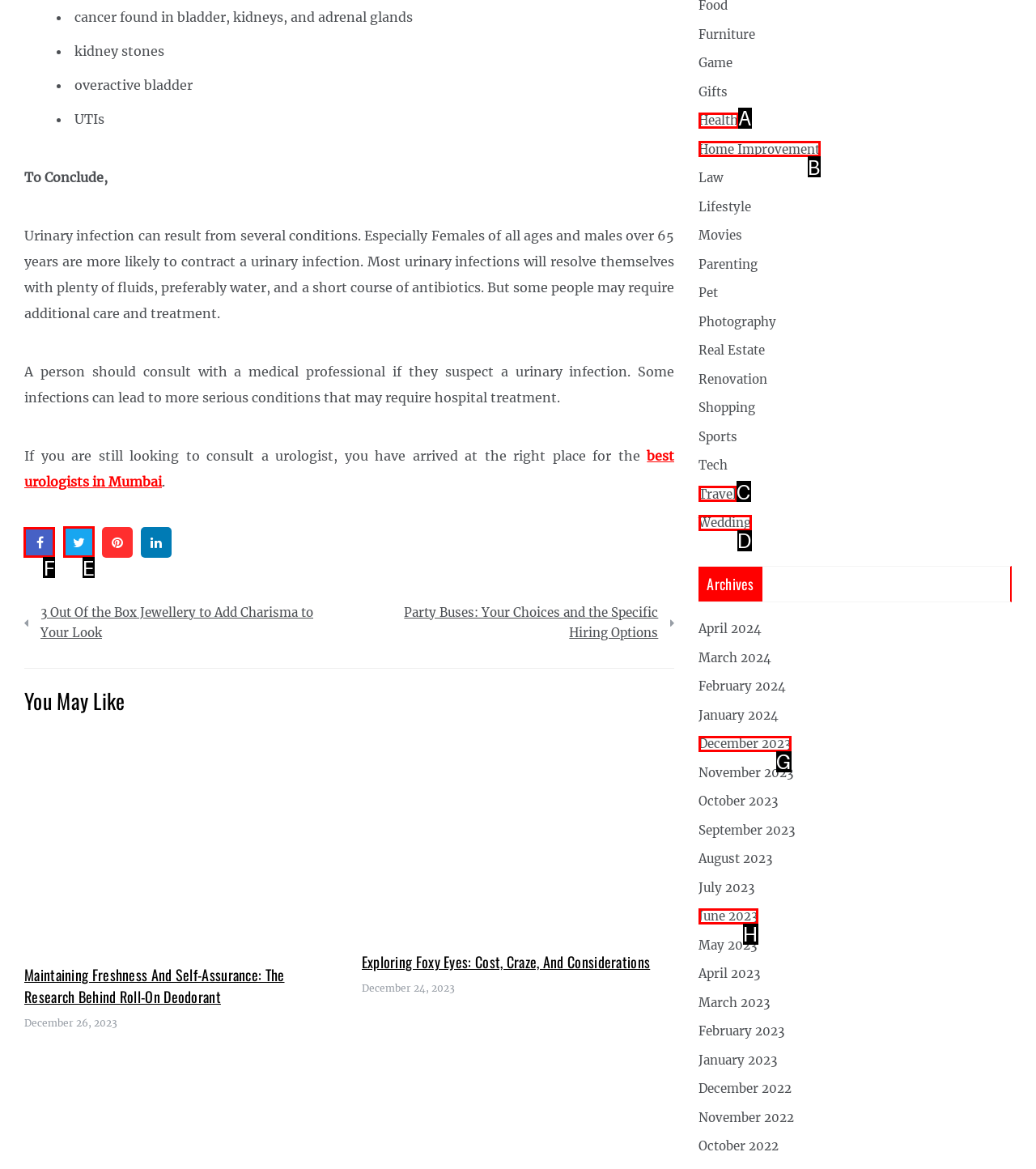Identify the HTML element that should be clicked to accomplish the task: visit the Facebook page
Provide the option's letter from the given choices.

F